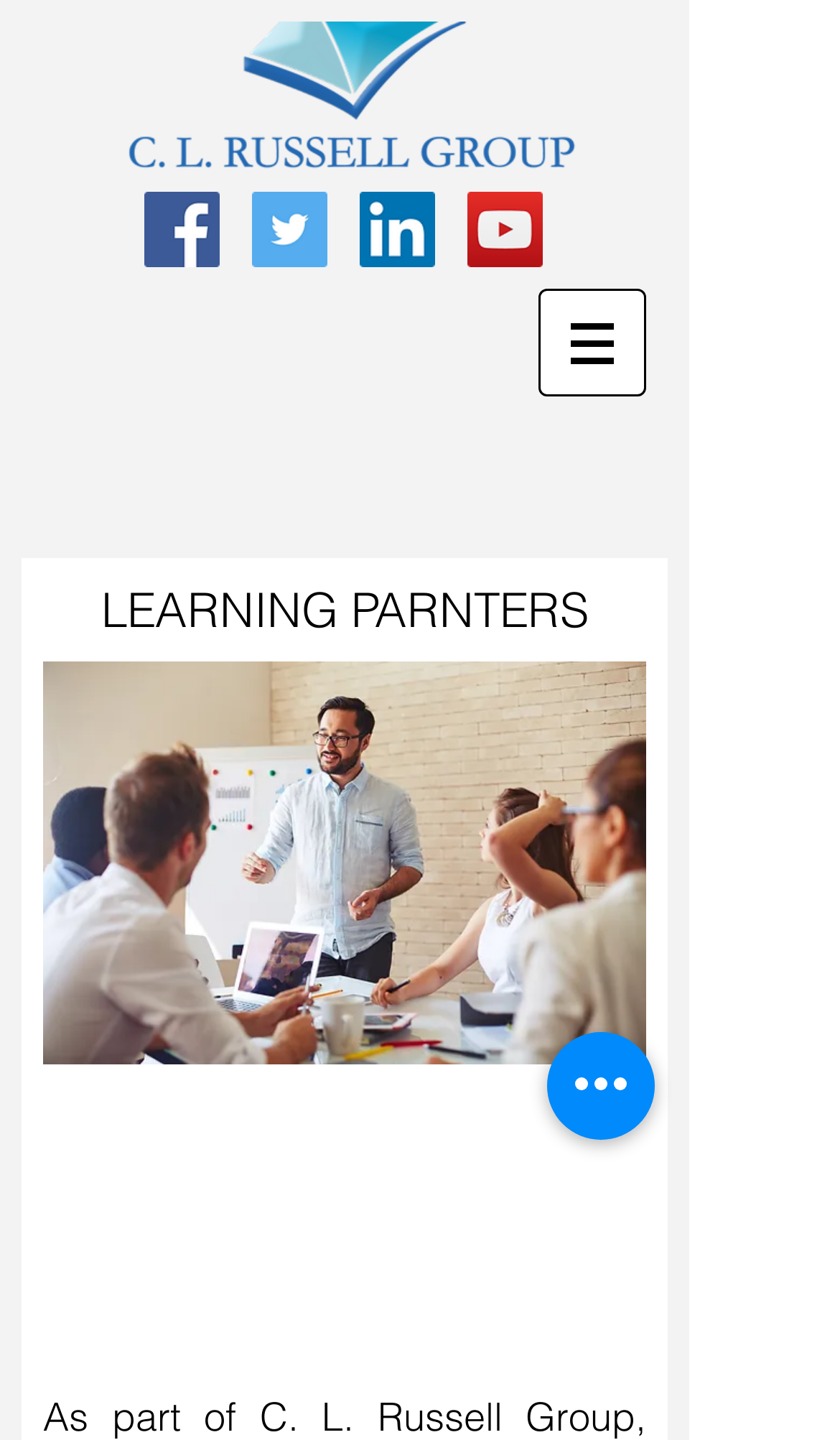Summarize the webpage in an elaborate manner.

The webpage is titled "LEARNING PARTNERS | clrussellgroup" and features a logo image at the top left corner. Below the logo, there is a social bar with four links to social media platforms: Facebook, Twitter, LinkedIn, and YouTube, each accompanied by its respective icon. 

To the right of the social bar, there is a site navigation menu with a button that has a popup menu. Above the navigation menu, there is a large heading that reads "LEARNING PARNTERS". 

Below the heading, there is a large image that takes up most of the page, depicting a modern businessman explaining his ideas to colleagues at a seminar. At the bottom right corner, there is a button labeled "Quick actions".